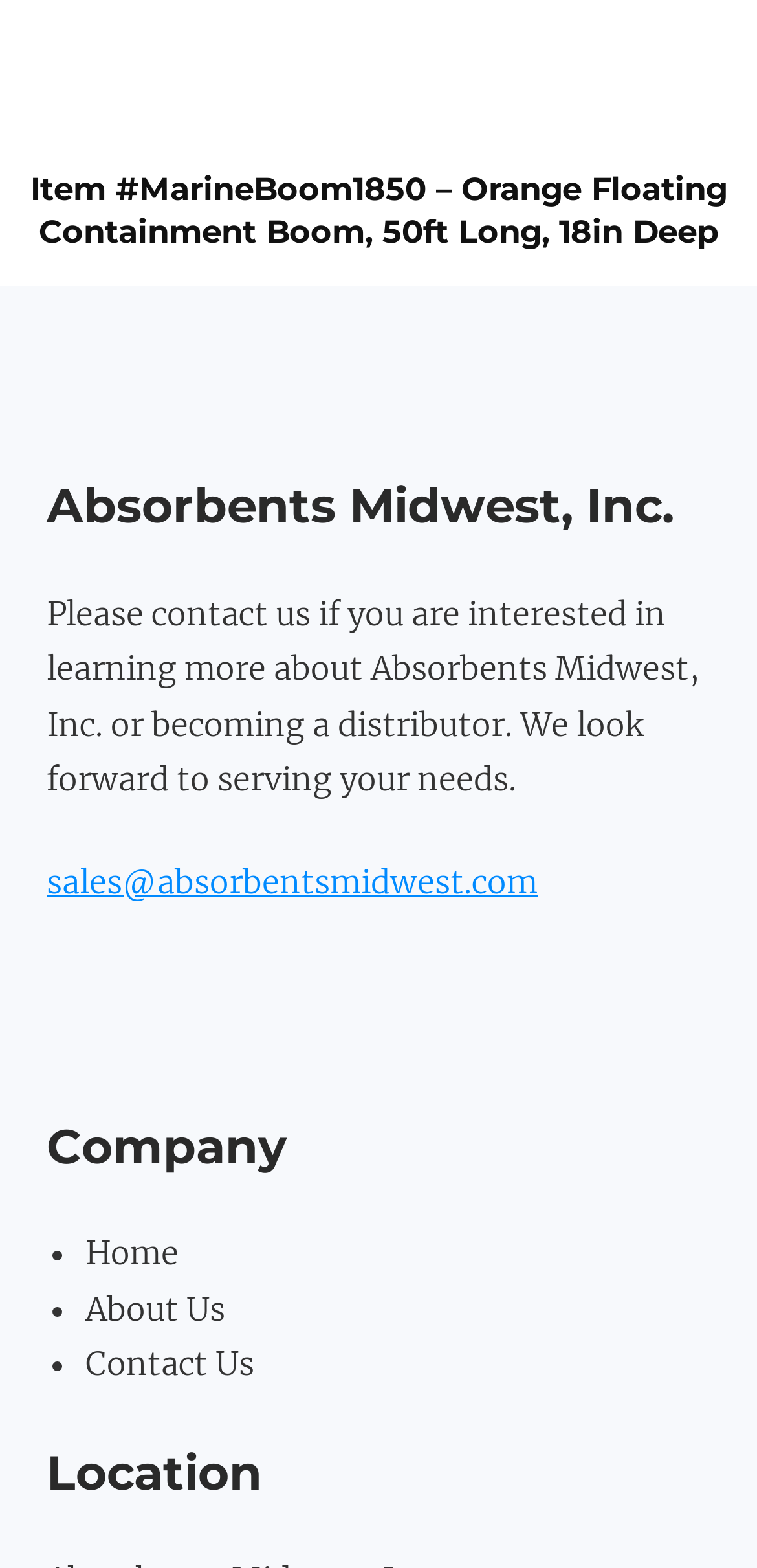Give a concise answer using one word or a phrase to the following question:
What is the email address for sales?

sales@absorbentsmidwest.com